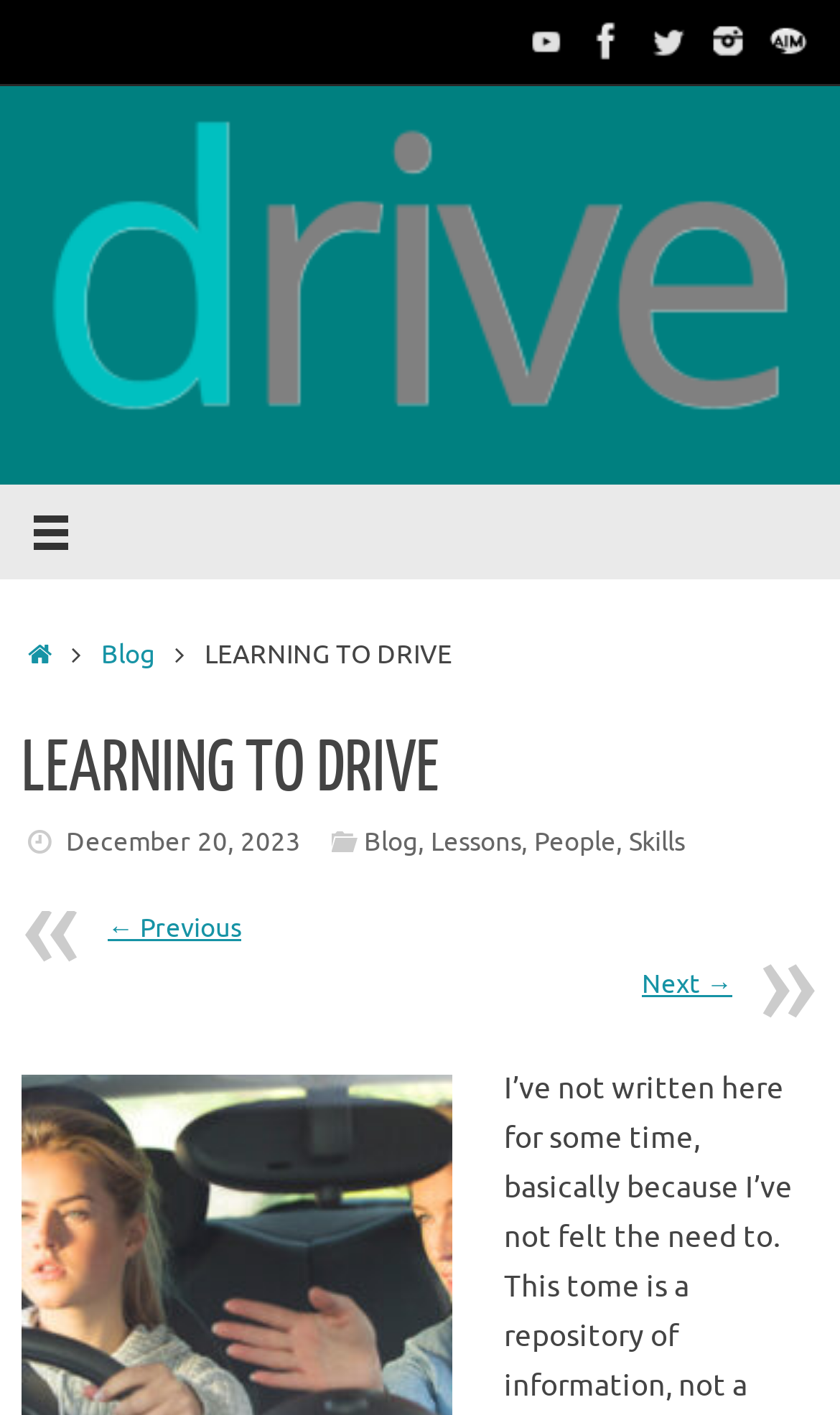Kindly determine the bounding box coordinates for the clickable area to achieve the given instruction: "Click the Facebook link".

[0.687, 0.008, 0.759, 0.05]